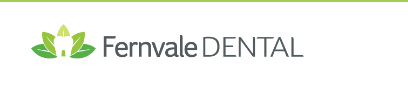What is the font style of 'DENTAL'?
Ensure your answer is thorough and detailed.

The logo displays the name 'Fernvale DENTAL', where 'DENTAL' stands out with prominent, bold lettering, indicating that the font style of 'DENTAL' is bold.